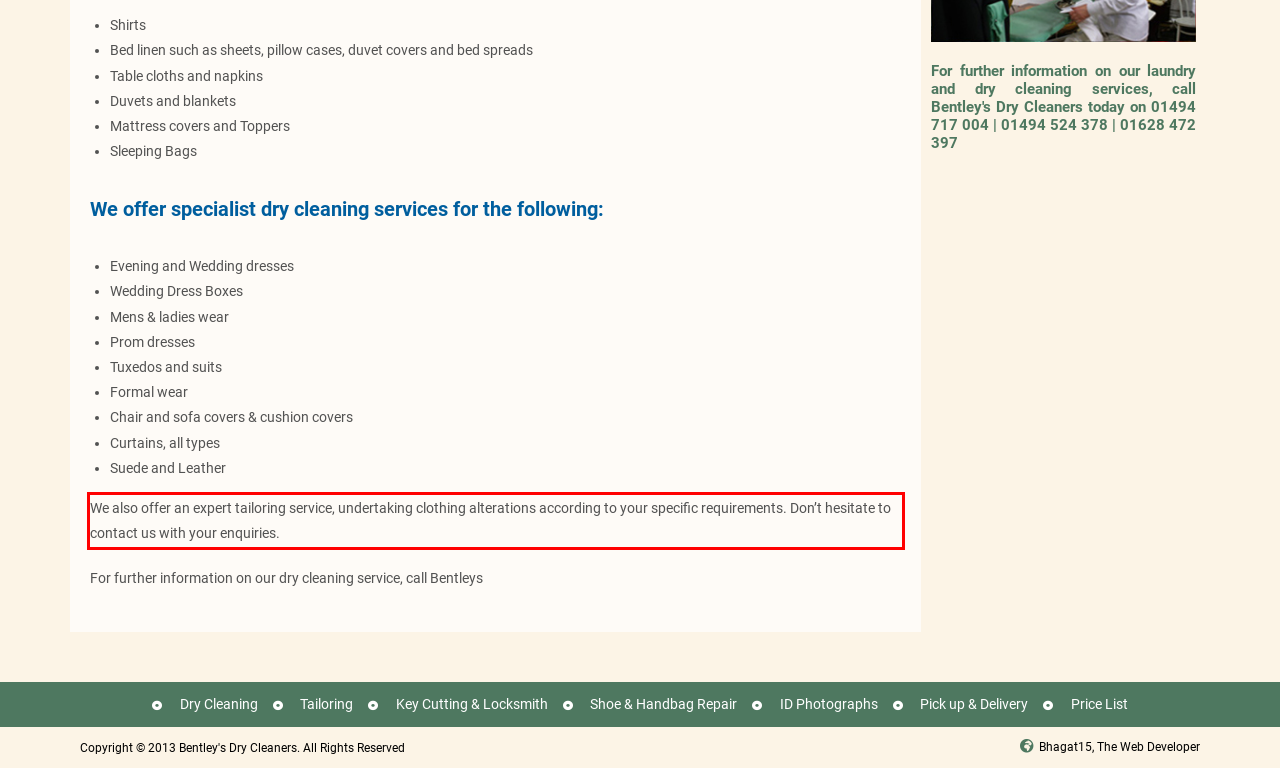Using the provided screenshot of a webpage, recognize and generate the text found within the red rectangle bounding box.

We also offer an expert tailoring service, undertaking clothing alterations according to your specific requirements. Don’t hesitate to contact us with your enquiries.